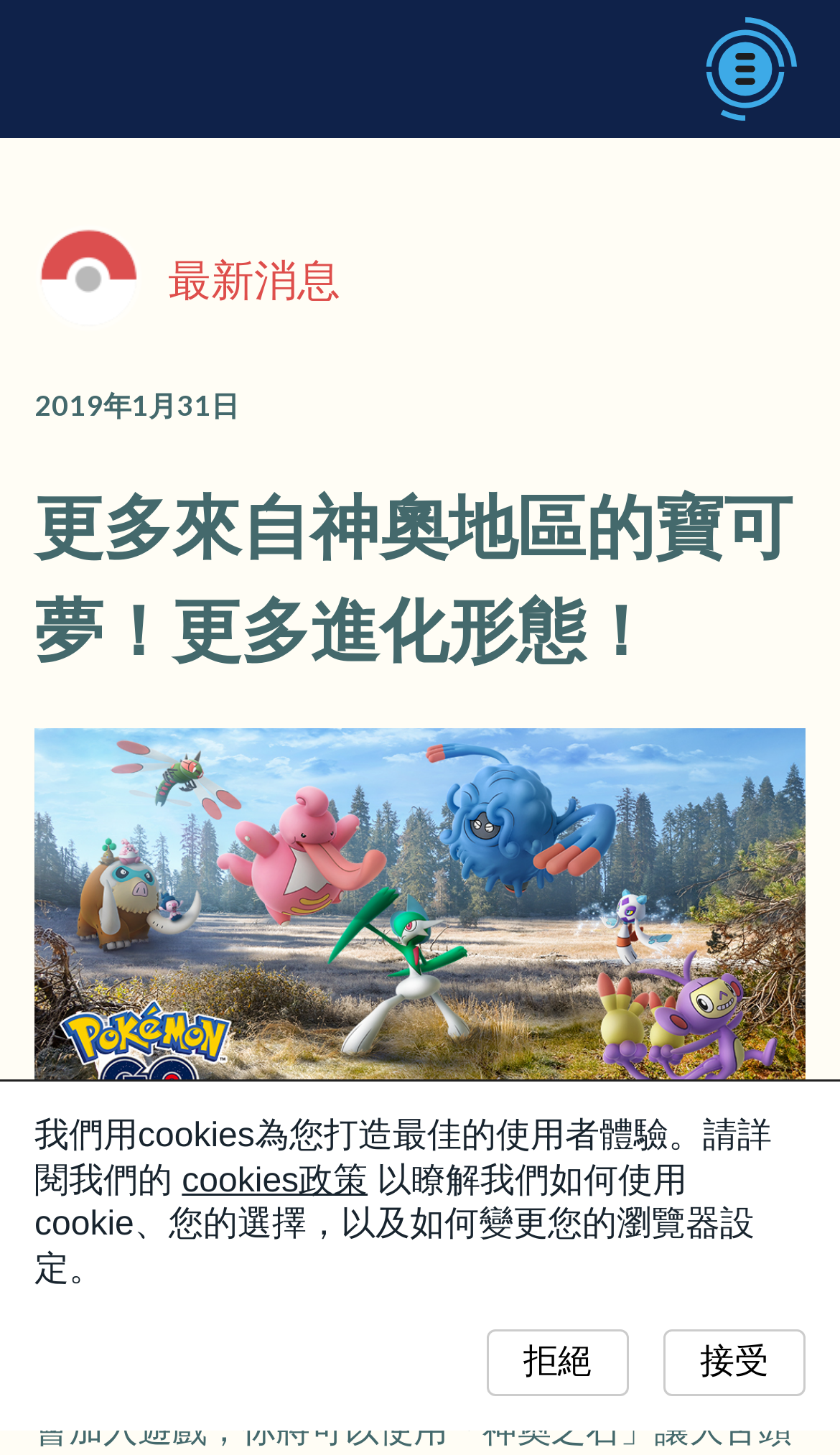Provide your answer in one word or a succinct phrase for the question: 
What is the date mentioned in the webpage?

2019年1月31日